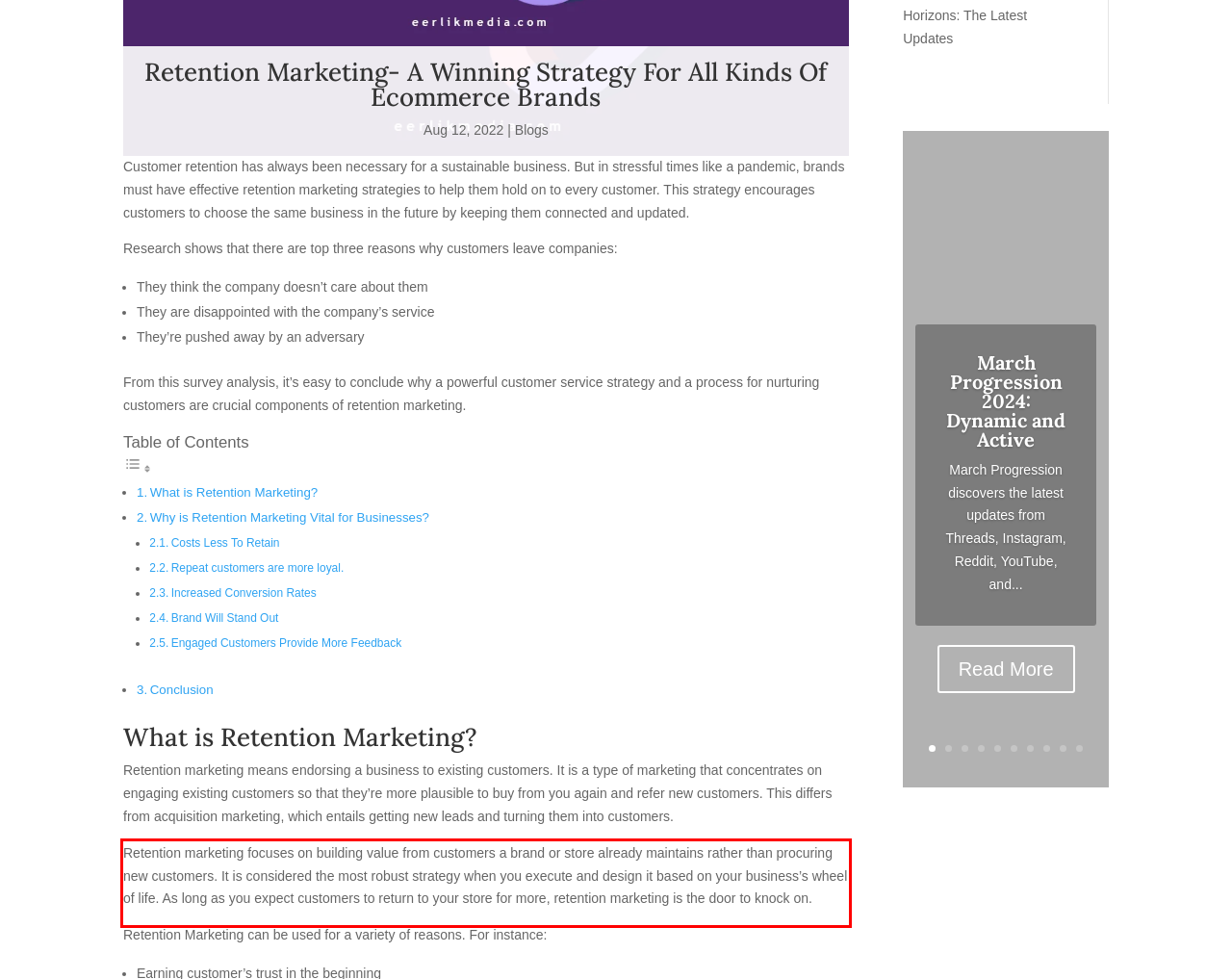You are provided with a screenshot of a webpage containing a red bounding box. Please extract the text enclosed by this red bounding box.

Retention marketing focuses on building value from customers a brand or store already maintains rather than procuring new customers. It is considered the most robust strategy when you execute and design it based on your business’s wheel of life. As long as you expect customers to return to your store for more, retention marketing is the door to knock on.